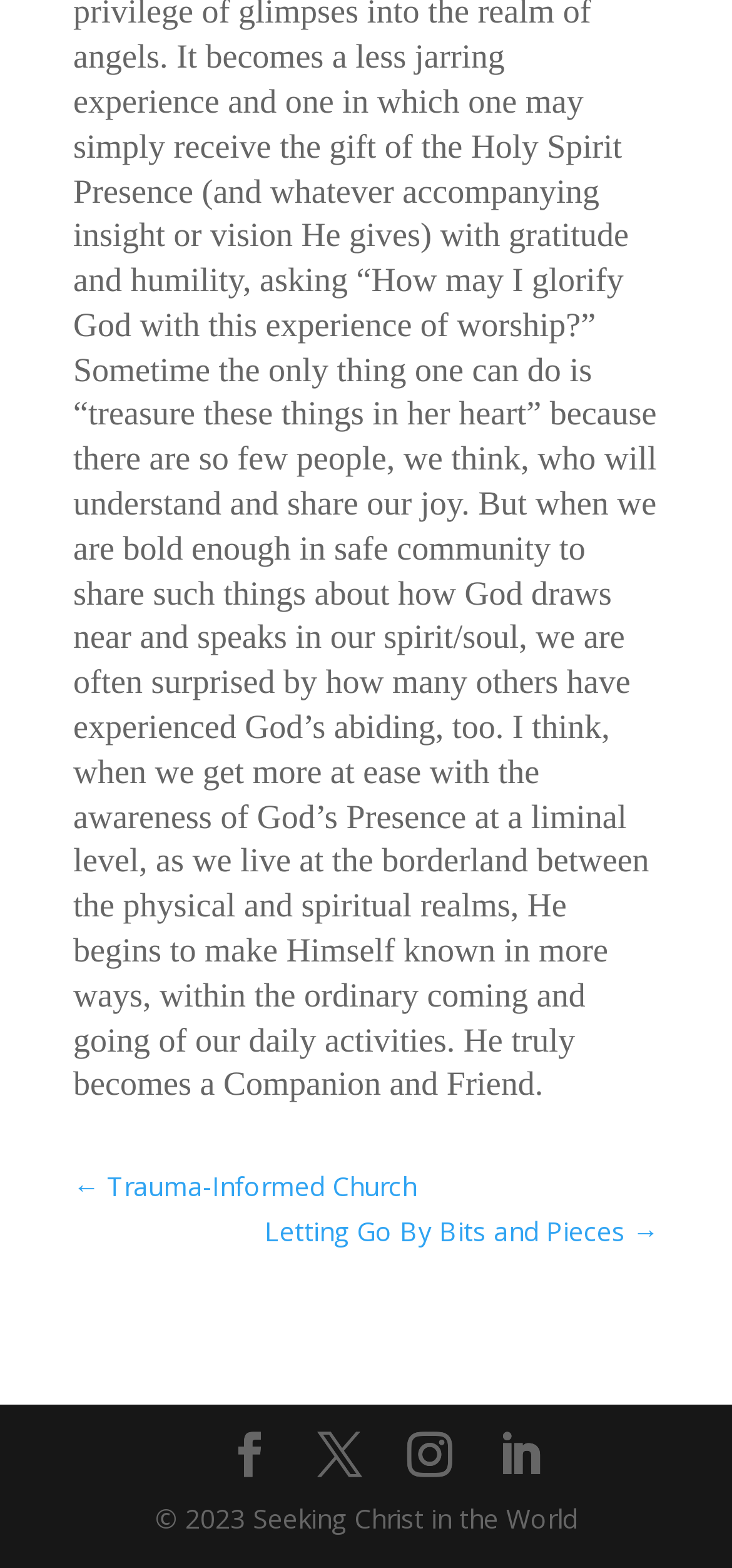Please answer the following question using a single word or phrase: 
How many navigation links are present at the top?

2